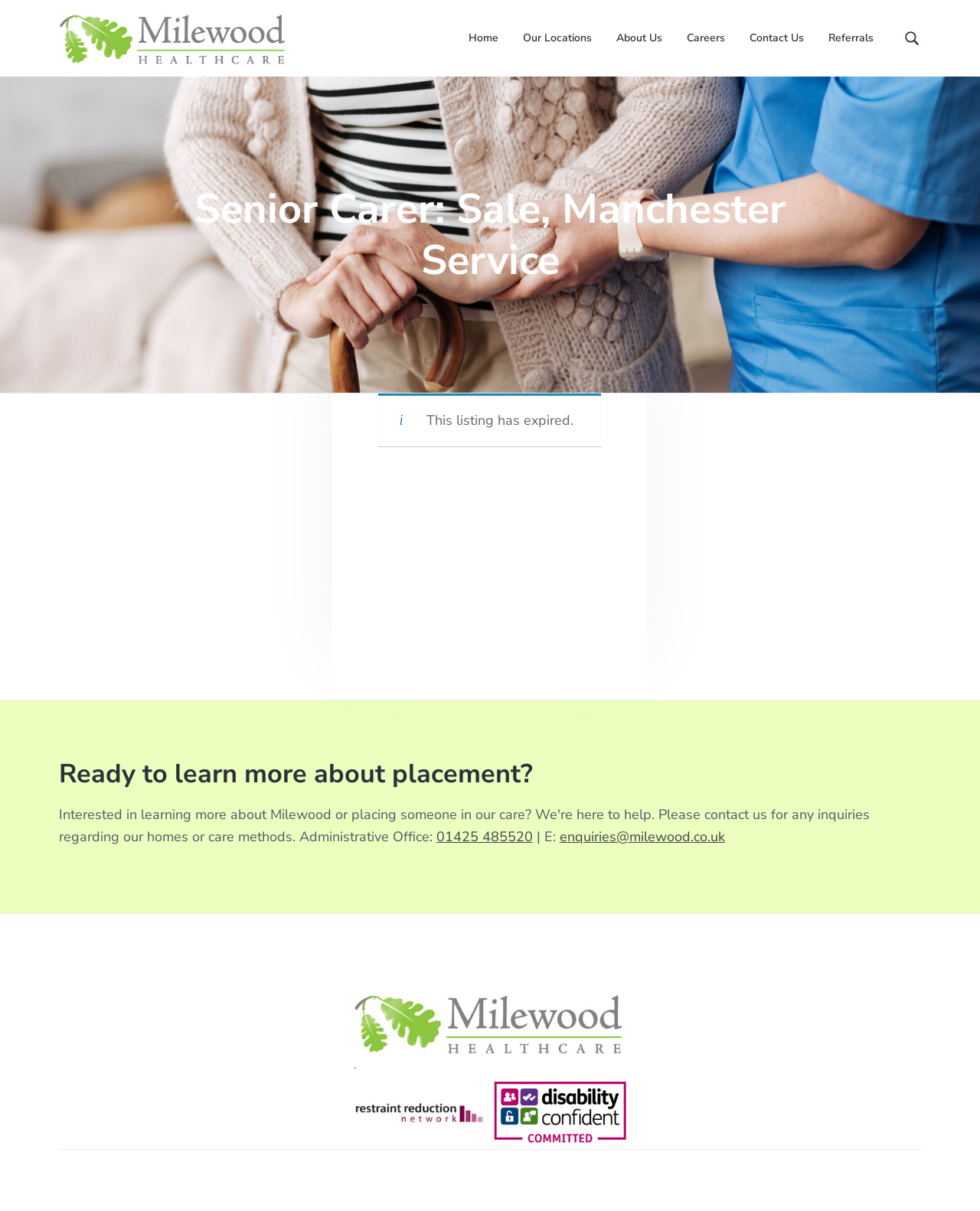Please locate the bounding box coordinates of the region I need to click to follow this instruction: "go to home page".

[0.478, 0.024, 0.509, 0.039]